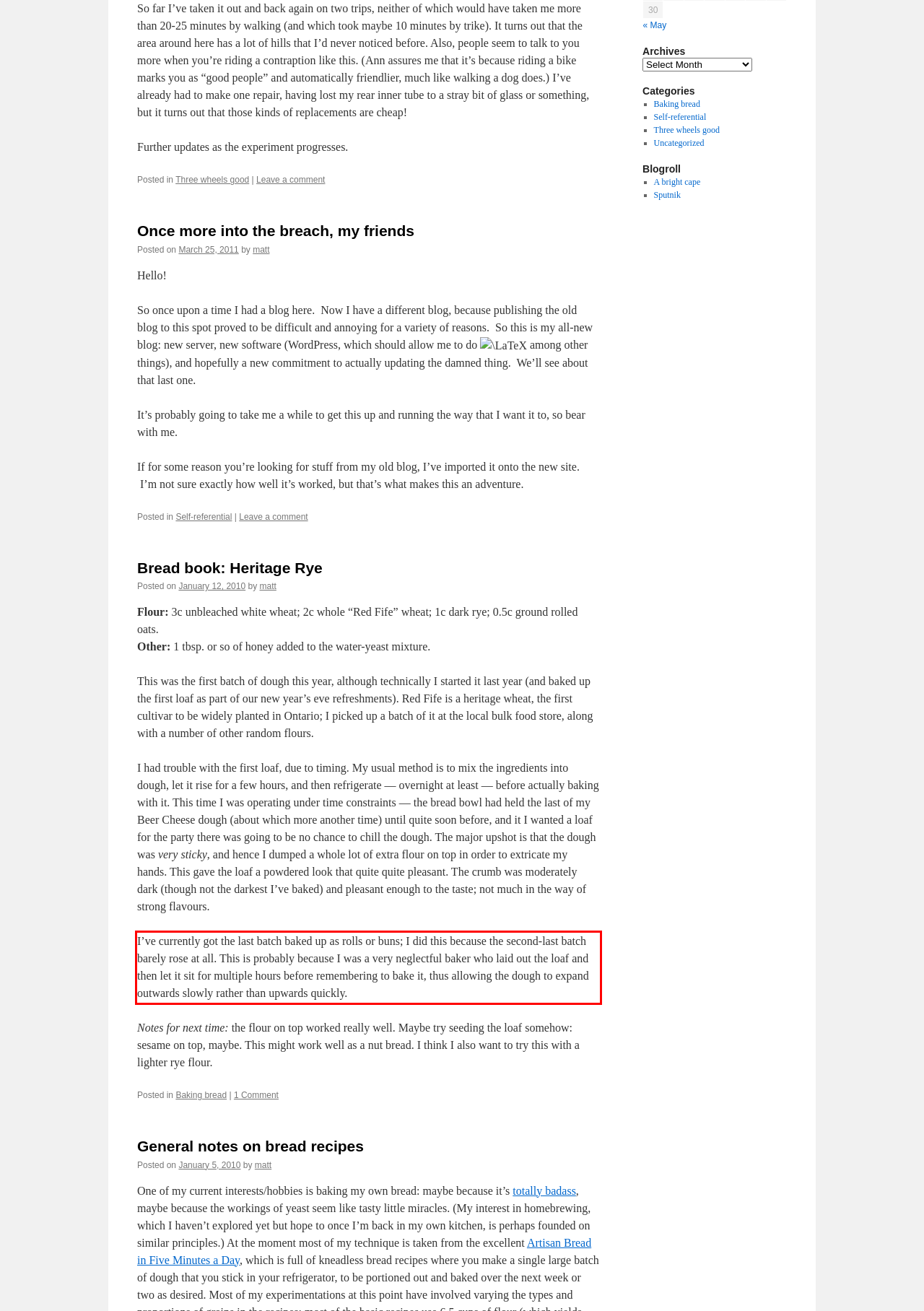Look at the screenshot of the webpage, locate the red rectangle bounding box, and generate the text content that it contains.

I’ve currently got the last batch baked up as rolls or buns; I did this because the second-last batch barely rose at all. This is probably because I was a very neglectful baker who laid out the loaf and then let it sit for multiple hours before remembering to bake it, thus allowing the dough to expand outwards slowly rather than upwards quickly.